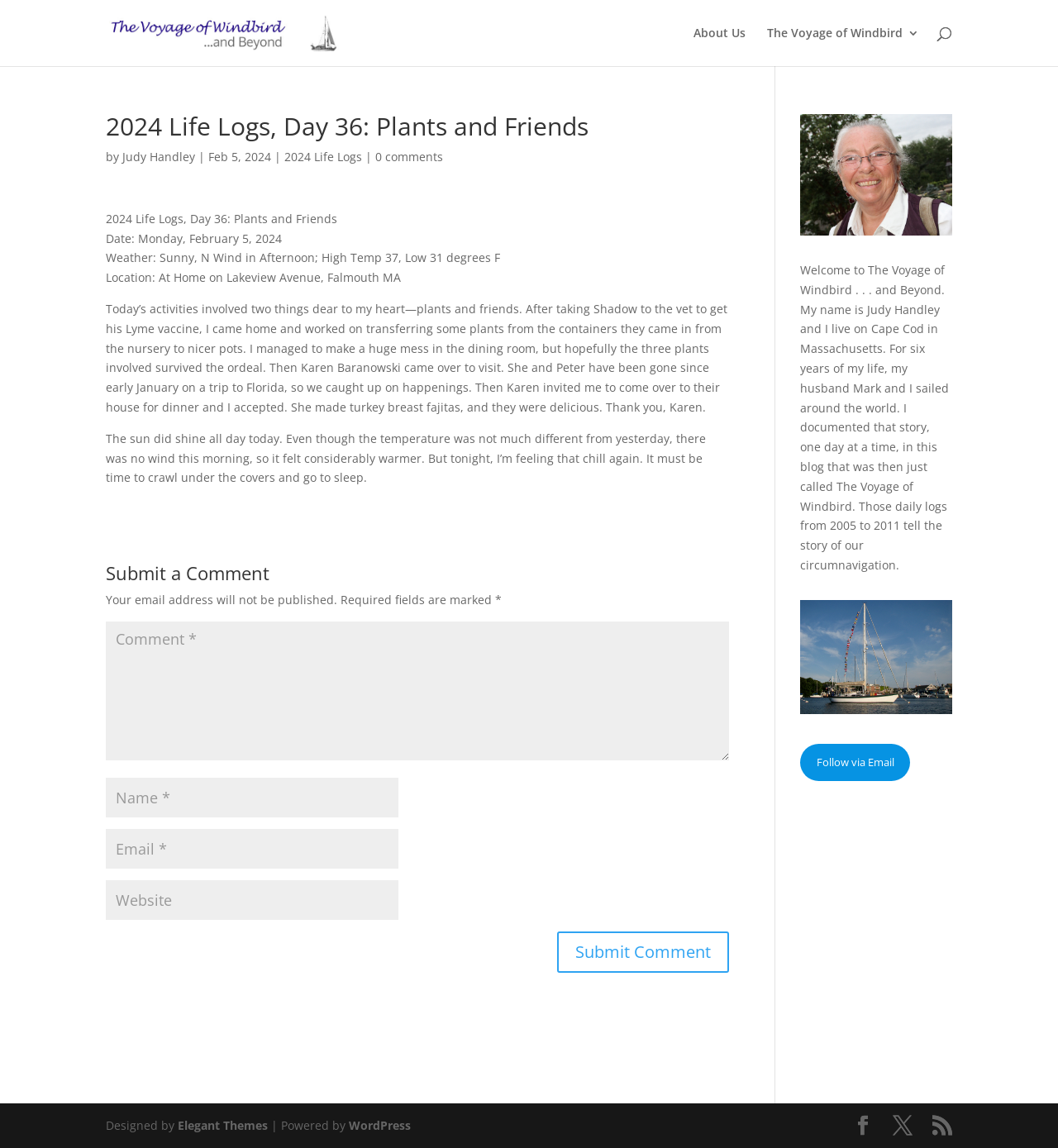What is the weather described in the article?
Please provide a single word or phrase based on the screenshot.

Sunny, N Wind in Afternoon